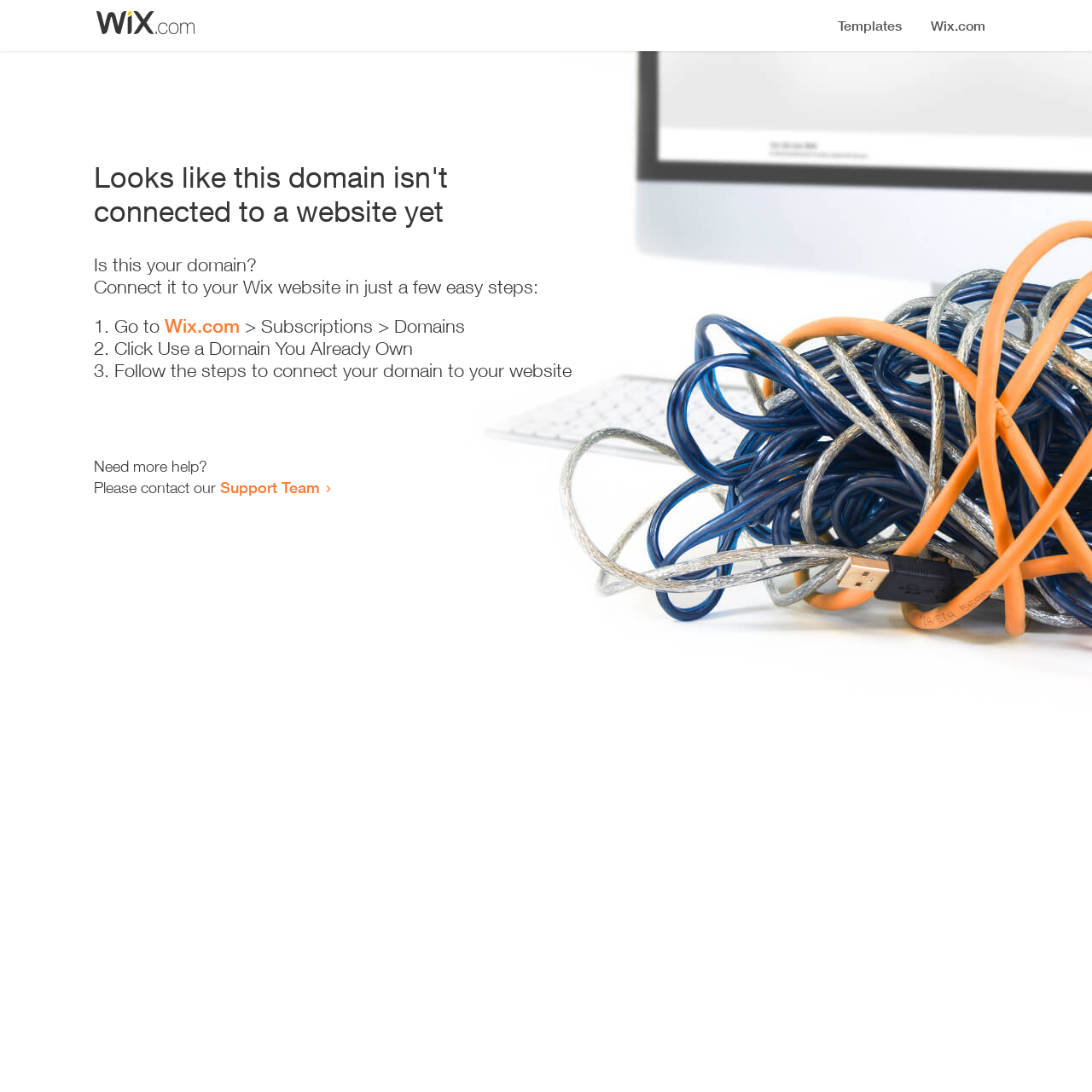Given the element description "Wix.com" in the screenshot, predict the bounding box coordinates of that UI element.

[0.151, 0.288, 0.22, 0.309]